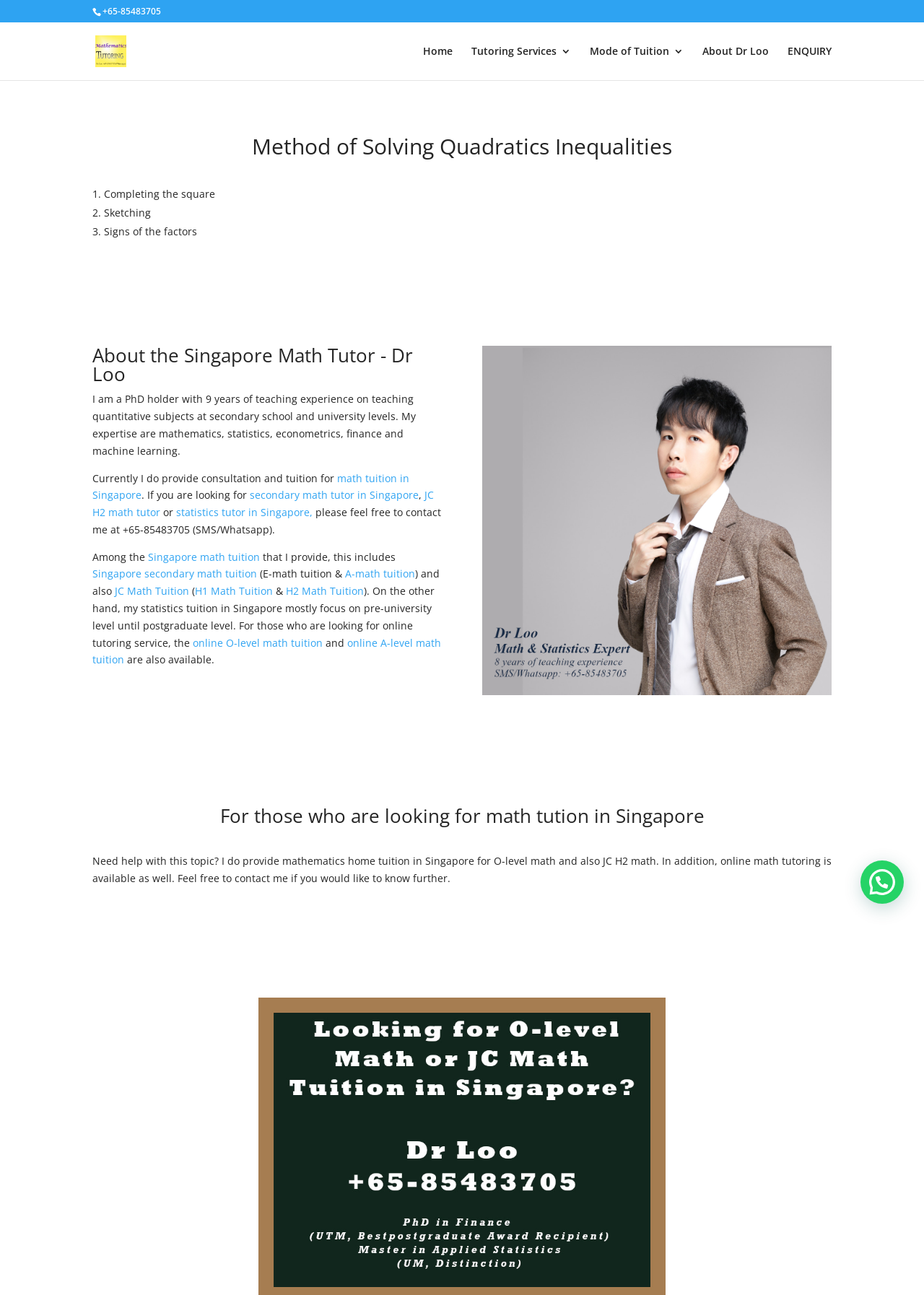Please locate the bounding box coordinates of the element that needs to be clicked to achieve the following instruction: "Contact Dr Loo via phone number". The coordinates should be four float numbers between 0 and 1, i.e., [left, top, right, bottom].

[0.111, 0.004, 0.174, 0.013]